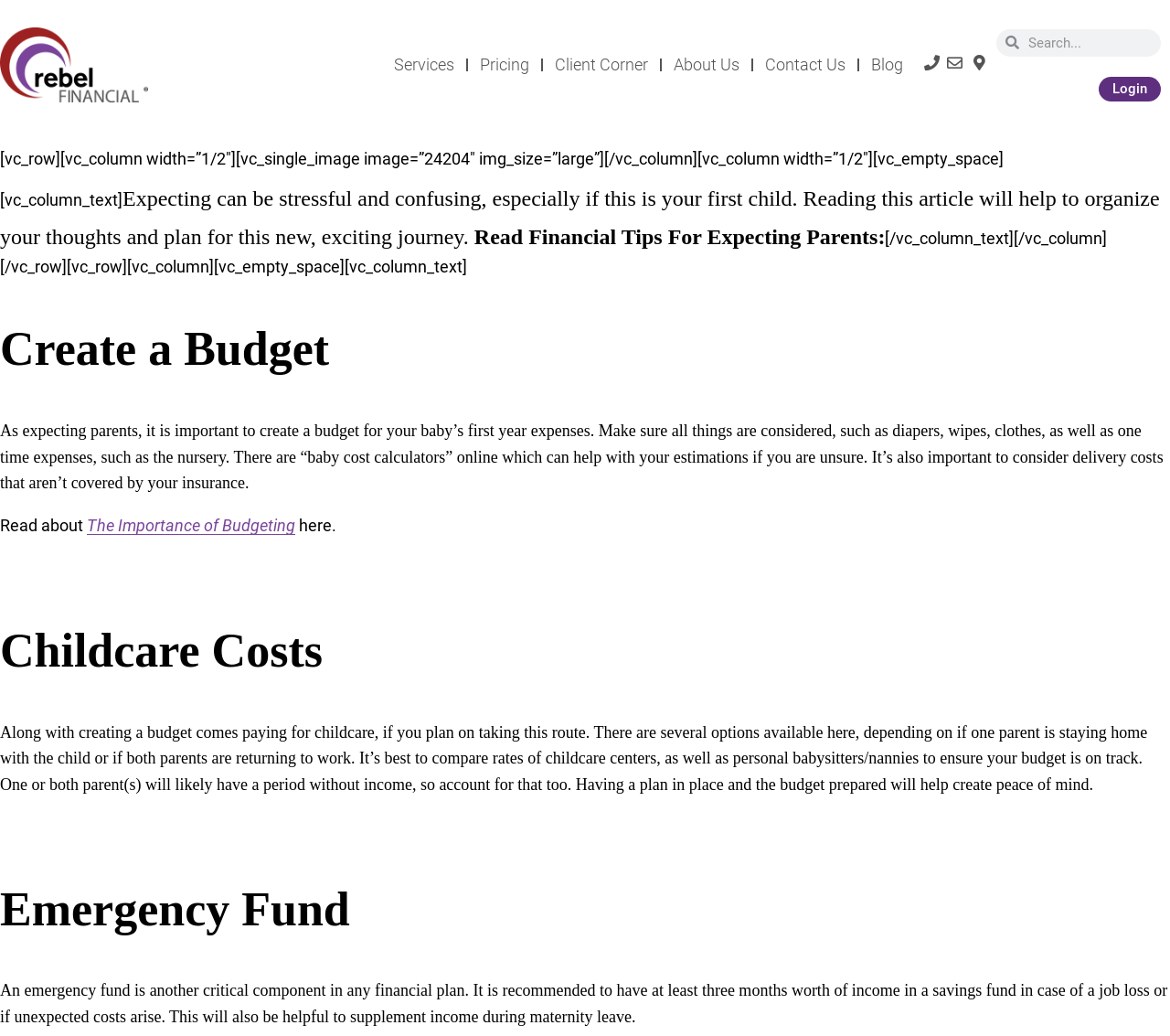Provide the bounding box coordinates for the area that should be clicked to complete the instruction: "Click the 'Services' link".

[0.326, 0.046, 0.398, 0.079]